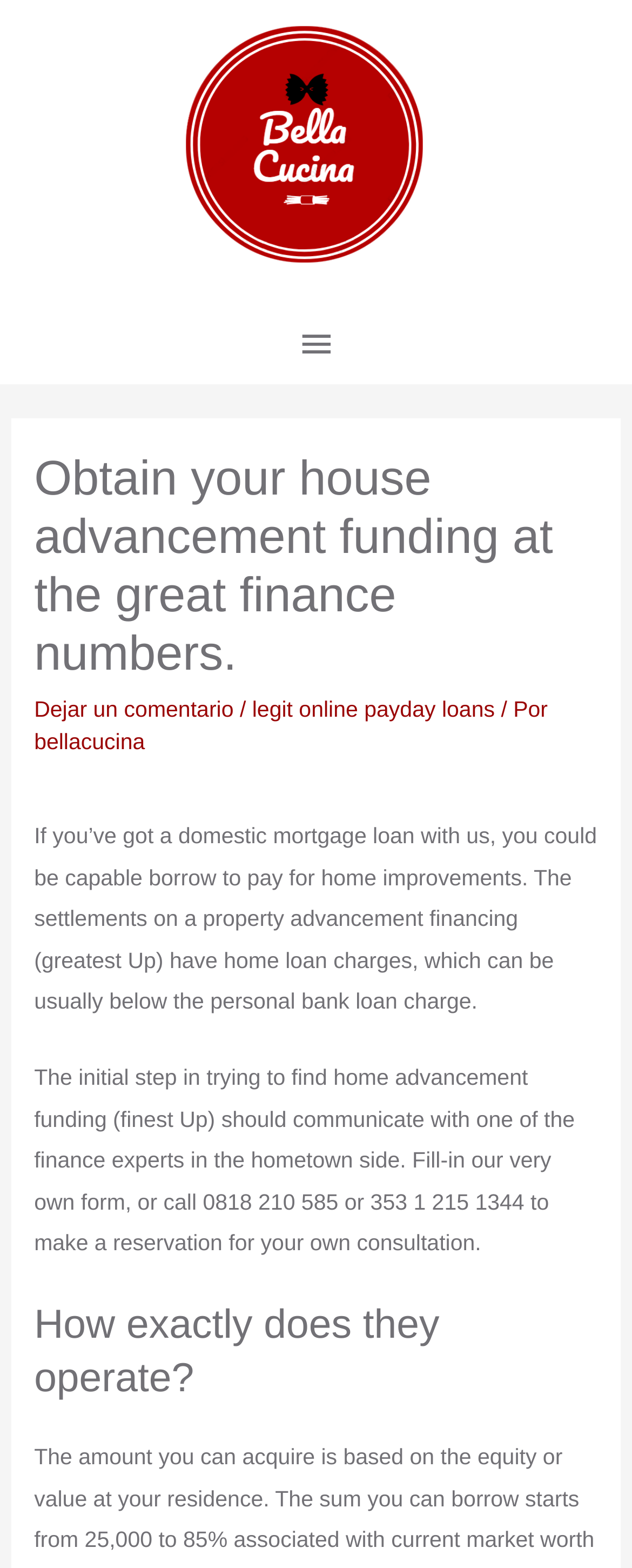What is the next step in trying to find home advancement funding?
Using the image provided, answer with just one word or phrase.

Communicate with a finance expert